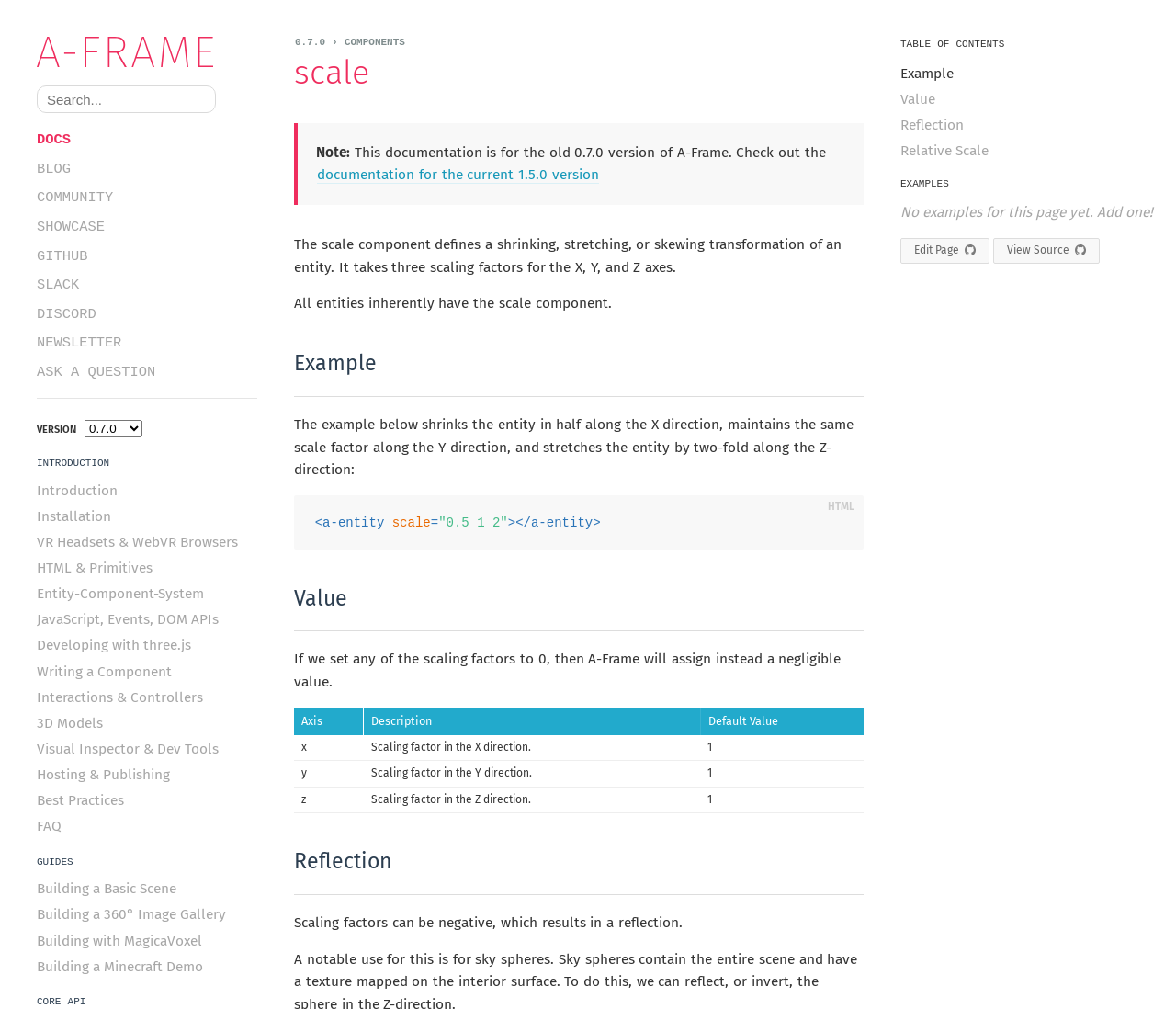What is the name of the framework?
Refer to the screenshot and deliver a thorough answer to the question presented.

The name of the framework can be found in the header section of the webpage, where it is written as 'A-Frame'.